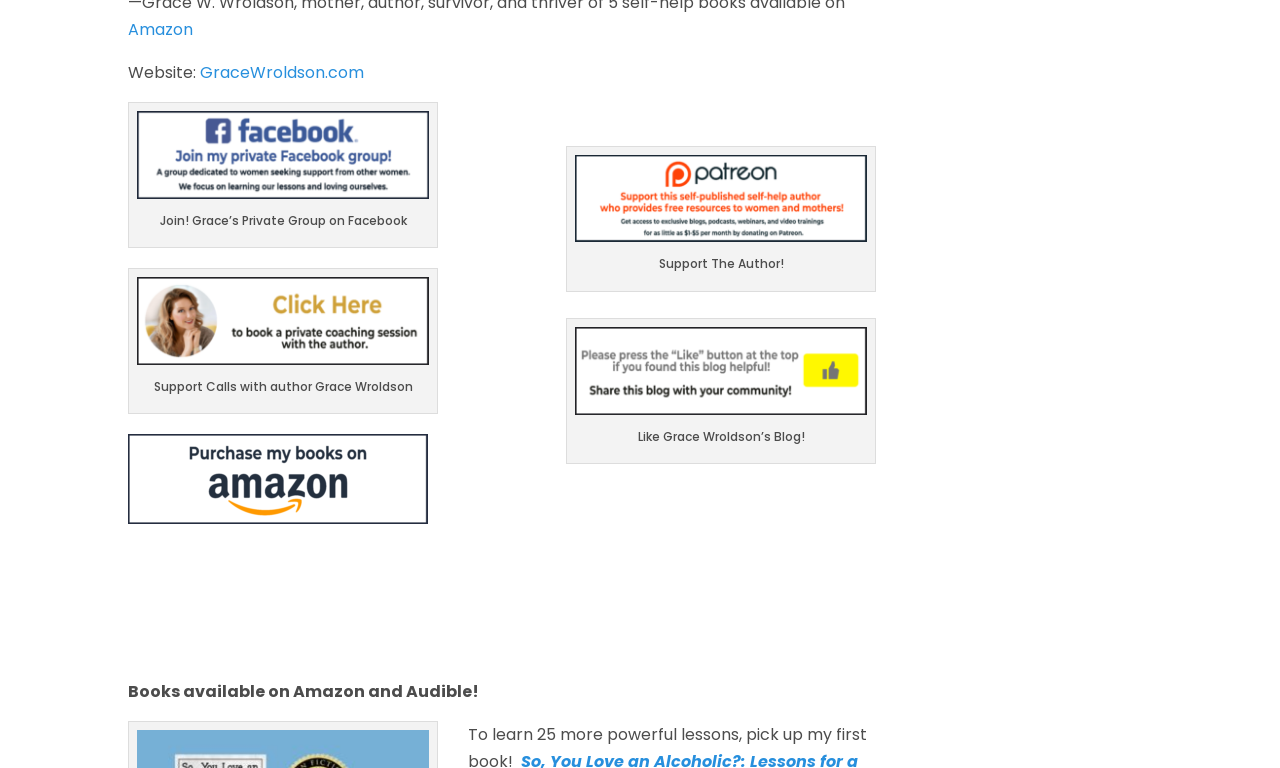Please find the bounding box for the following UI element description. Provide the coordinates in (top-left x, top-left y, bottom-right x, bottom-right y) format, with values between 0 and 1: Amazon

[0.1, 0.023, 0.151, 0.053]